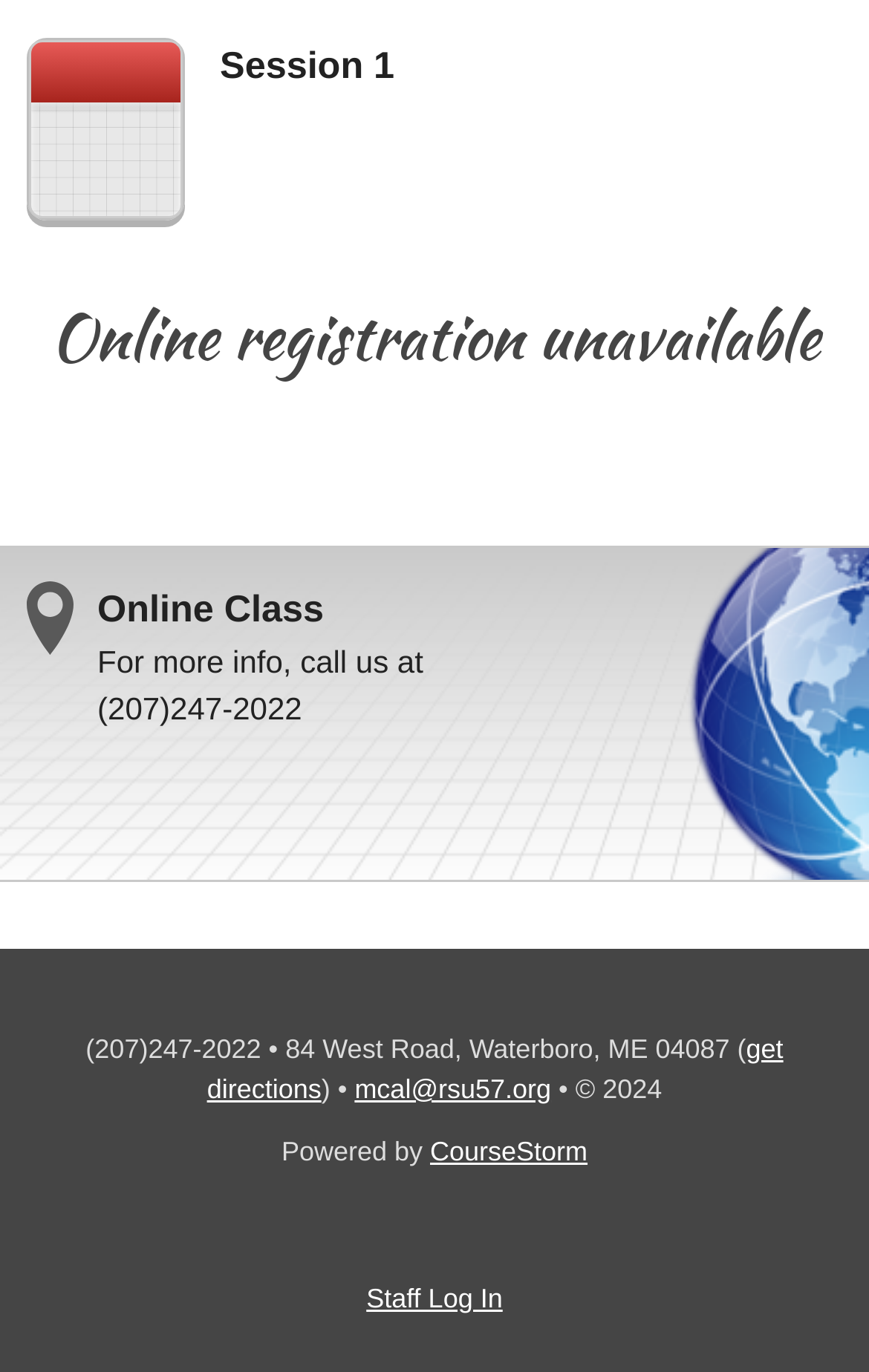Carefully examine the image and provide an in-depth answer to the question: What is the year of the copyright?

The webpage provides a static text '© 2024' which indicates the year of the copyright.